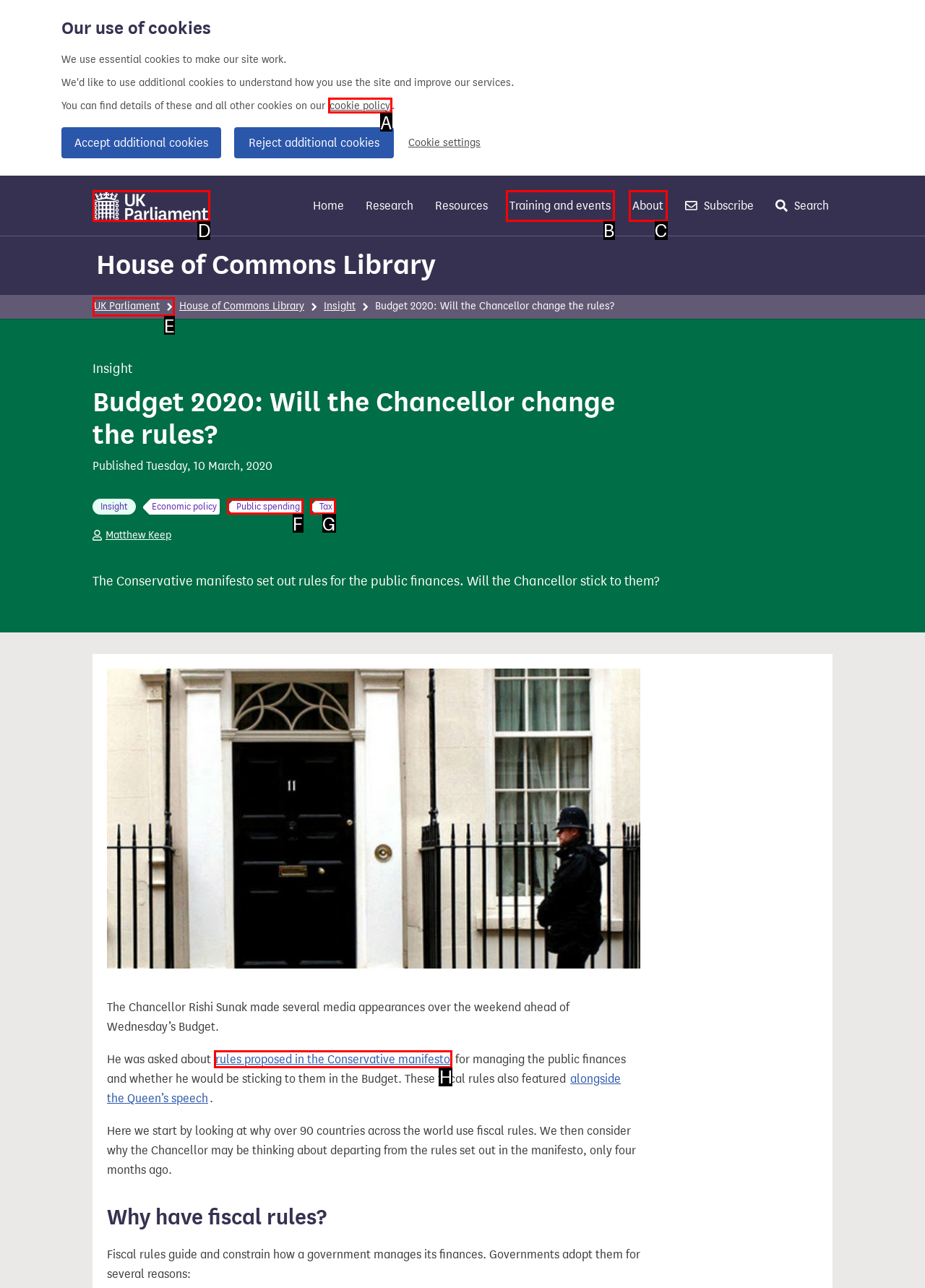Choose the letter of the UI element necessary for this task: Visit the UK Parliament website
Answer with the correct letter.

D